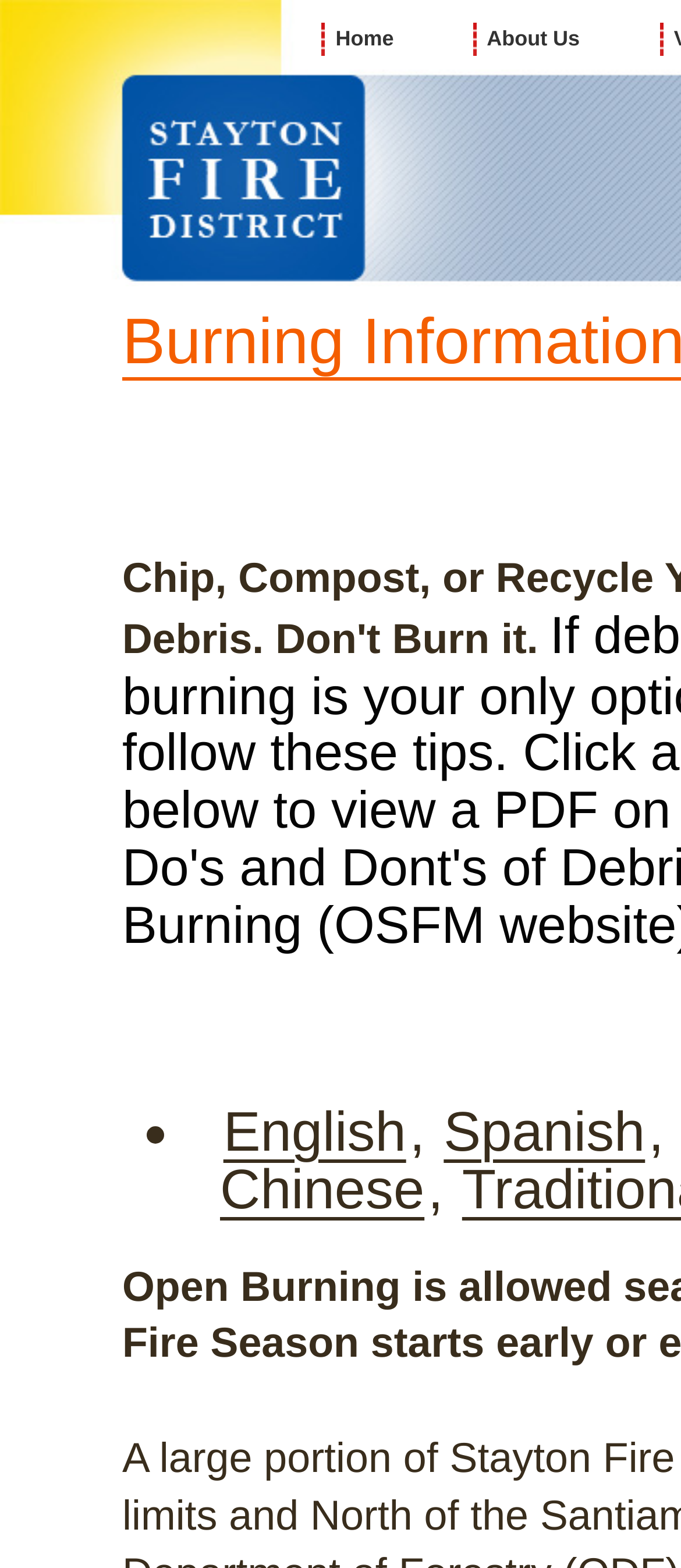What languages are available on this website?
Please use the visual content to give a single word or phrase answer.

English, Spanish